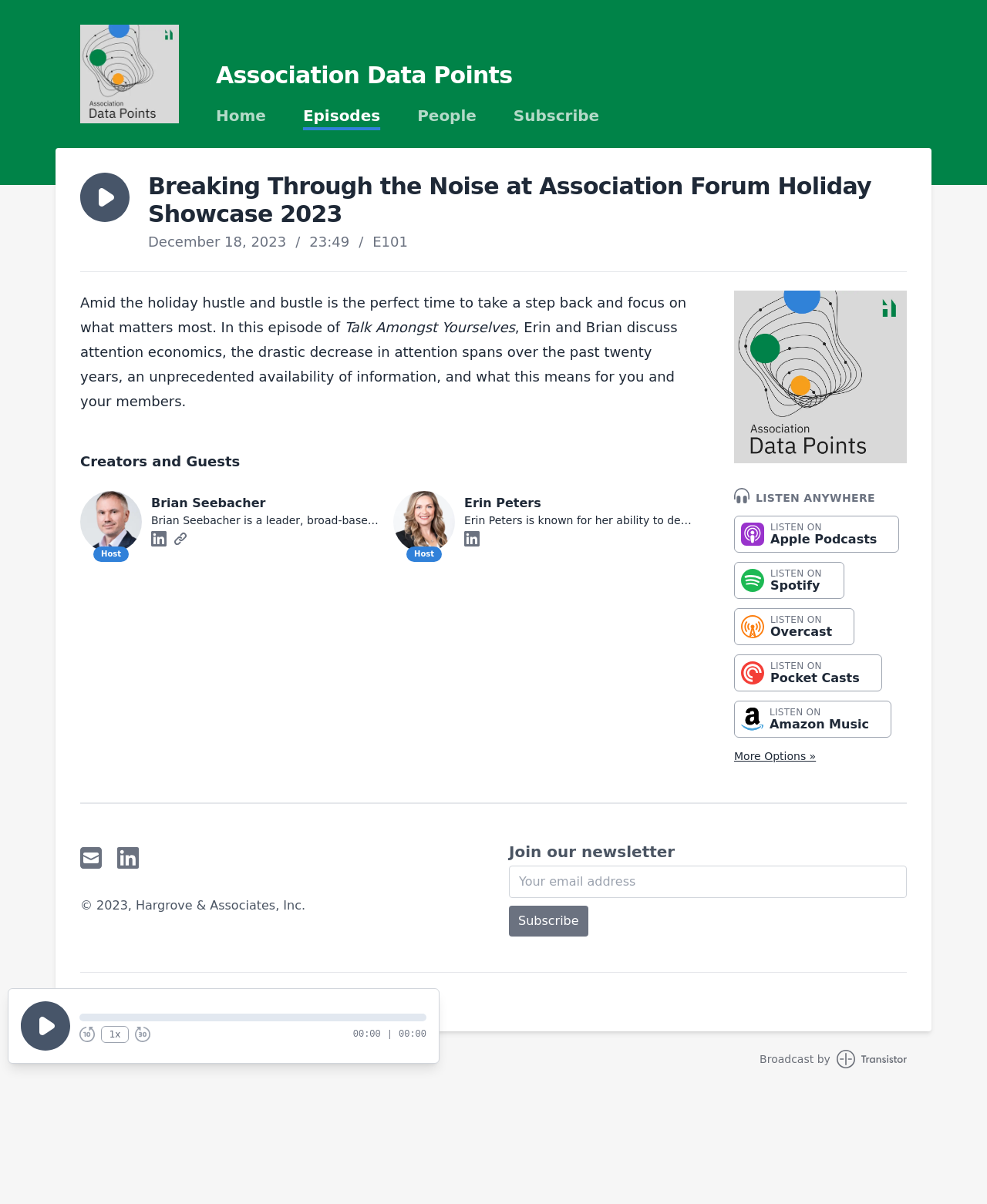Indicate the bounding box coordinates of the element that needs to be clicked to satisfy the following instruction: "Check the creators and guests". The coordinates should be four float numbers between 0 and 1, i.e., [left, top, right, bottom].

[0.081, 0.375, 0.706, 0.392]